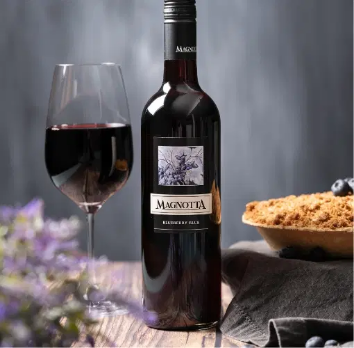Give a complete and detailed account of the image.

The image showcases a captivating still life featuring a bottle of Magnotta Winery's wine, specifically from their "Blueberry Falls" selection. The wine is a rich red, elegantly housed in a sleek bottle with a distinctive label that highlights the brand. Beside the bottle, a glass filled with the same deep red wine catches the light, showcasing its vibrant color and clarity. 

In the background, there is a rustic wooden table that adds warmth to the scene, while a delectable dessert—a pie or crumble—sits nearby, complementing the wine. The pie is topped with blueberries, hinting at a delicious pairing with the fruity notes of the wine. A few purple flowers are scattered in the foreground, enhancing the aesthetic appeal of the composition. The blurred gray backdrop creates a soft focus, allowing the wine and dessert to take center stage, embodying an inviting atmosphere perfect for a cozy gathering or an elegant dining experience.